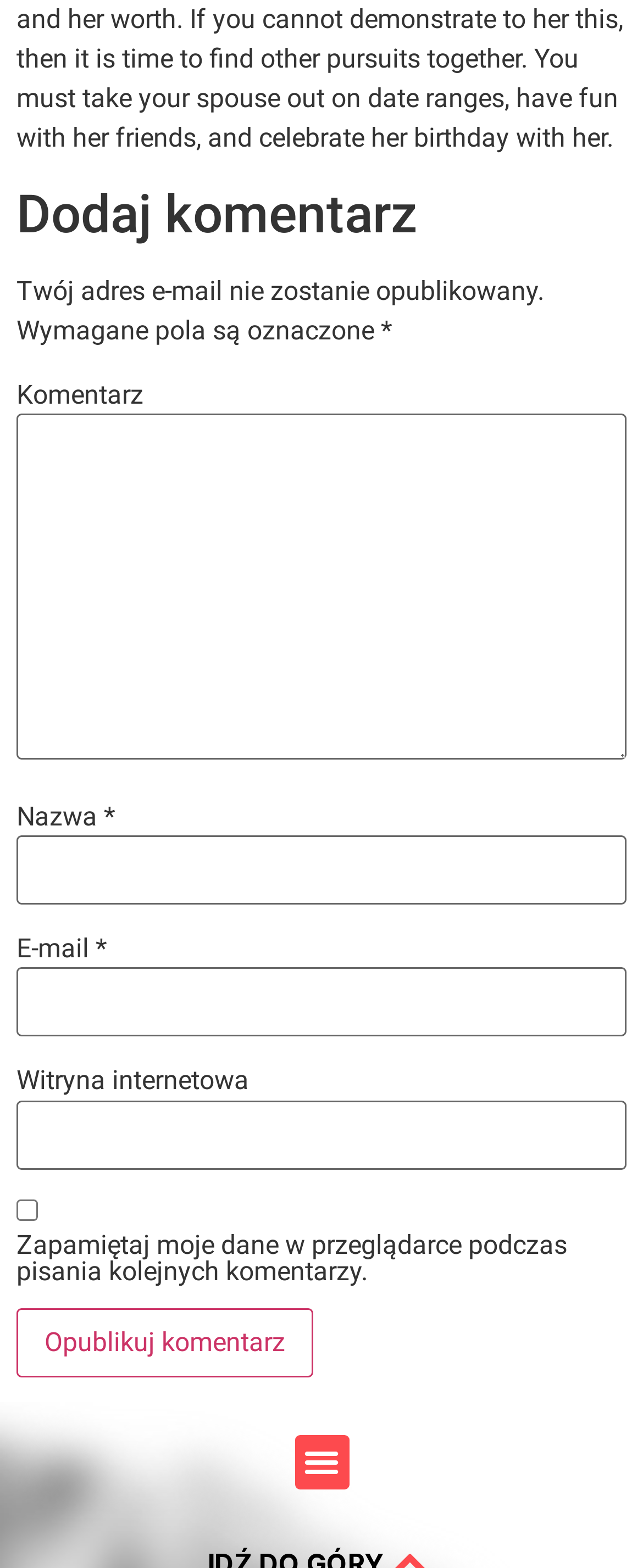For the element described, predict the bounding box coordinates as (top-left x, top-left y, bottom-right x, bottom-right y). All values should be between 0 and 1. Element description: parent_node: E-mail * aria-describedby="email-notes" name="email"

[0.026, 0.617, 0.974, 0.661]